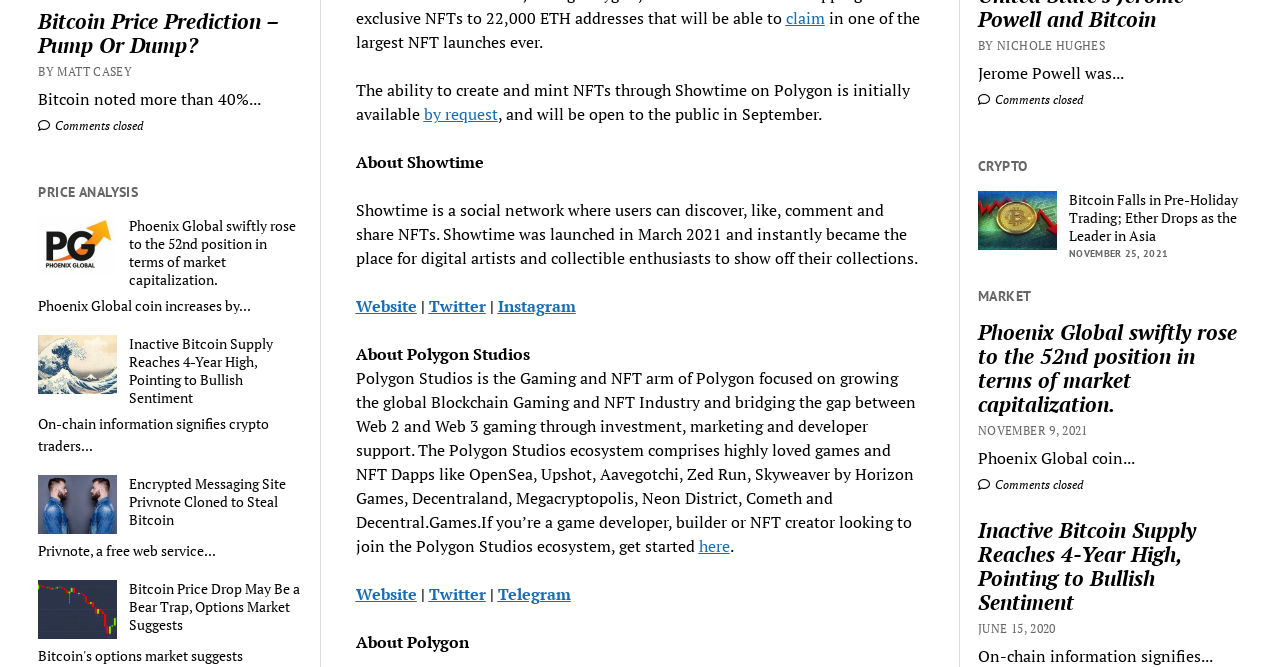Find the bounding box coordinates of the area that needs to be clicked in order to achieve the following instruction: "View the comments on the article about Phoenix Global". The coordinates should be specified as four float numbers between 0 and 1, i.e., [left, top, right, bottom].

[0.03, 0.177, 0.112, 0.2]